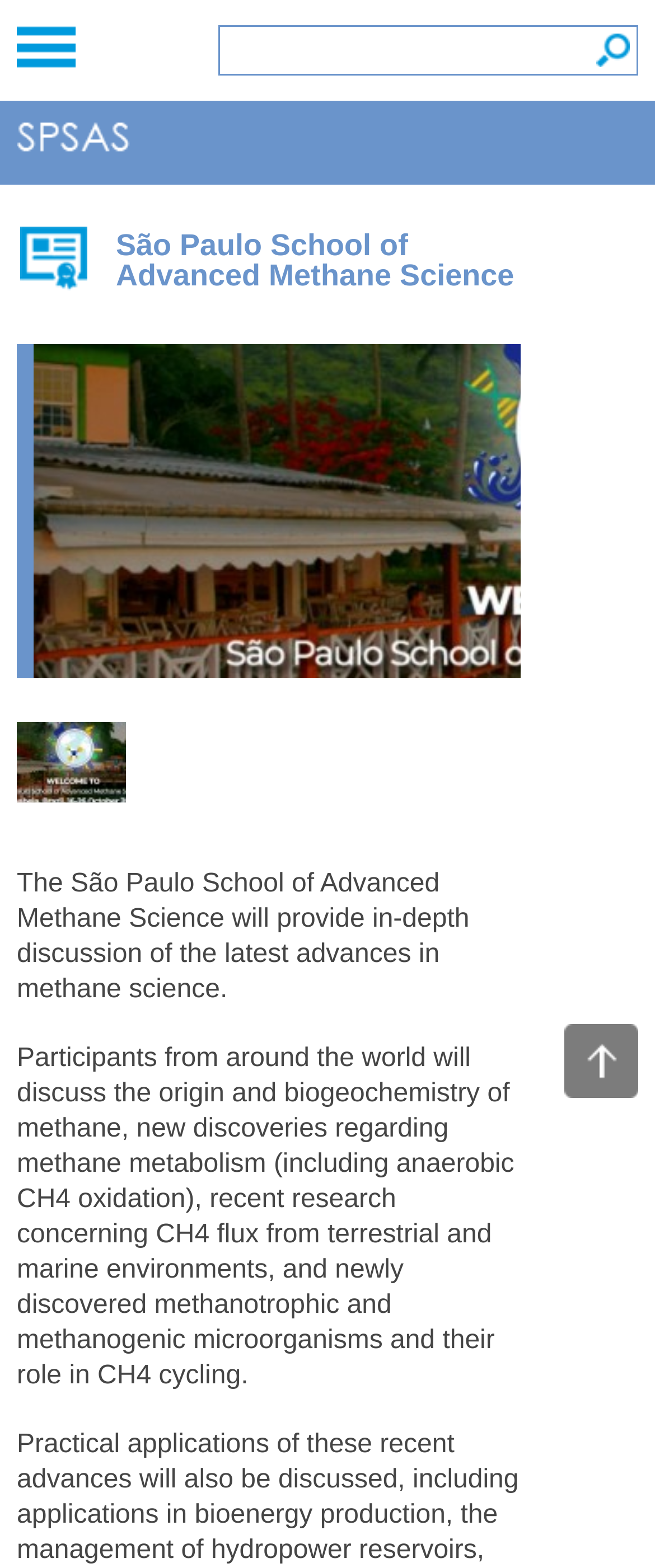Please analyze the image and give a detailed answer to the question:
How many links are there on the webpage?

There are four link elements on the webpage, one at the top, one with the text 'Top', another with the text 'Top', and one with an image.